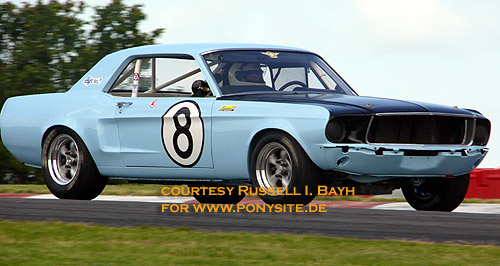Use the details in the image to answer the question thoroughly: 
What is the number displayed on the car's side?

The caption clearly states that the car 'prominently displaying the number 8 on its side', which directly answers the question.